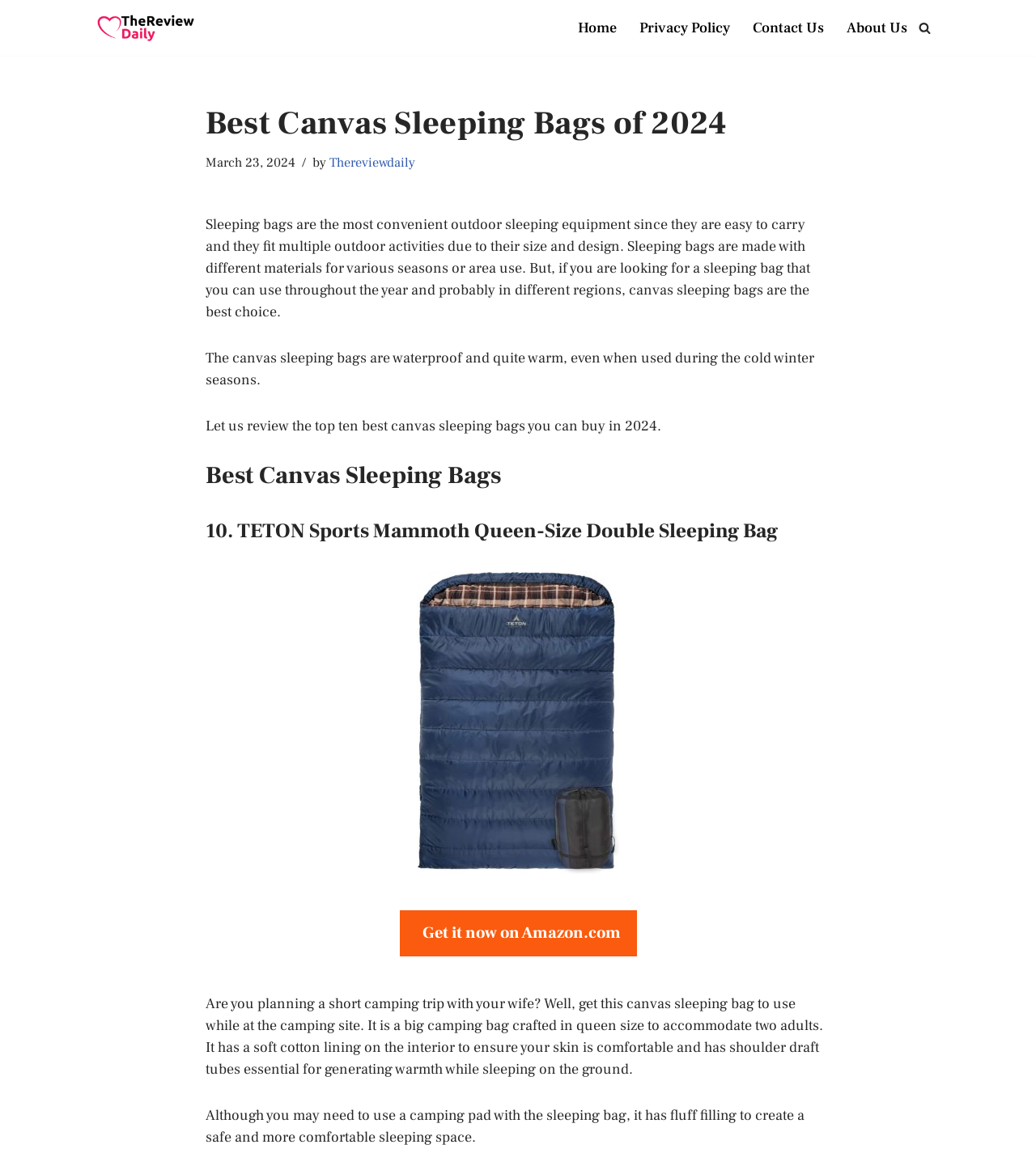Provide a brief response to the question below using one word or phrase:
How many canvas sleeping bags are reviewed on this webpage?

Ten